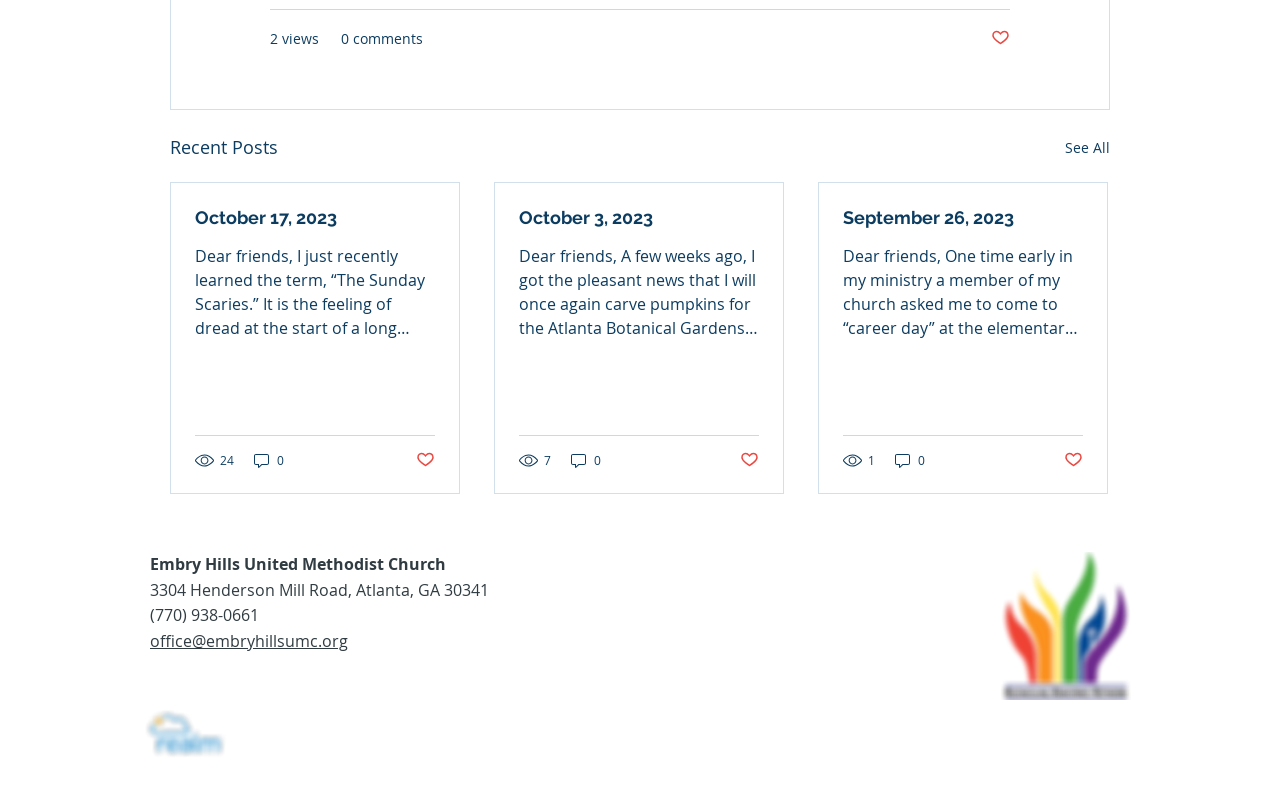What is the address of the church?
Answer the question with detailed information derived from the image.

I found the address of the church by looking at the static text elements in the contentinfo section, specifically the element with the text '3304 Henderson Mill Road, Atlanta, GA 30341'.